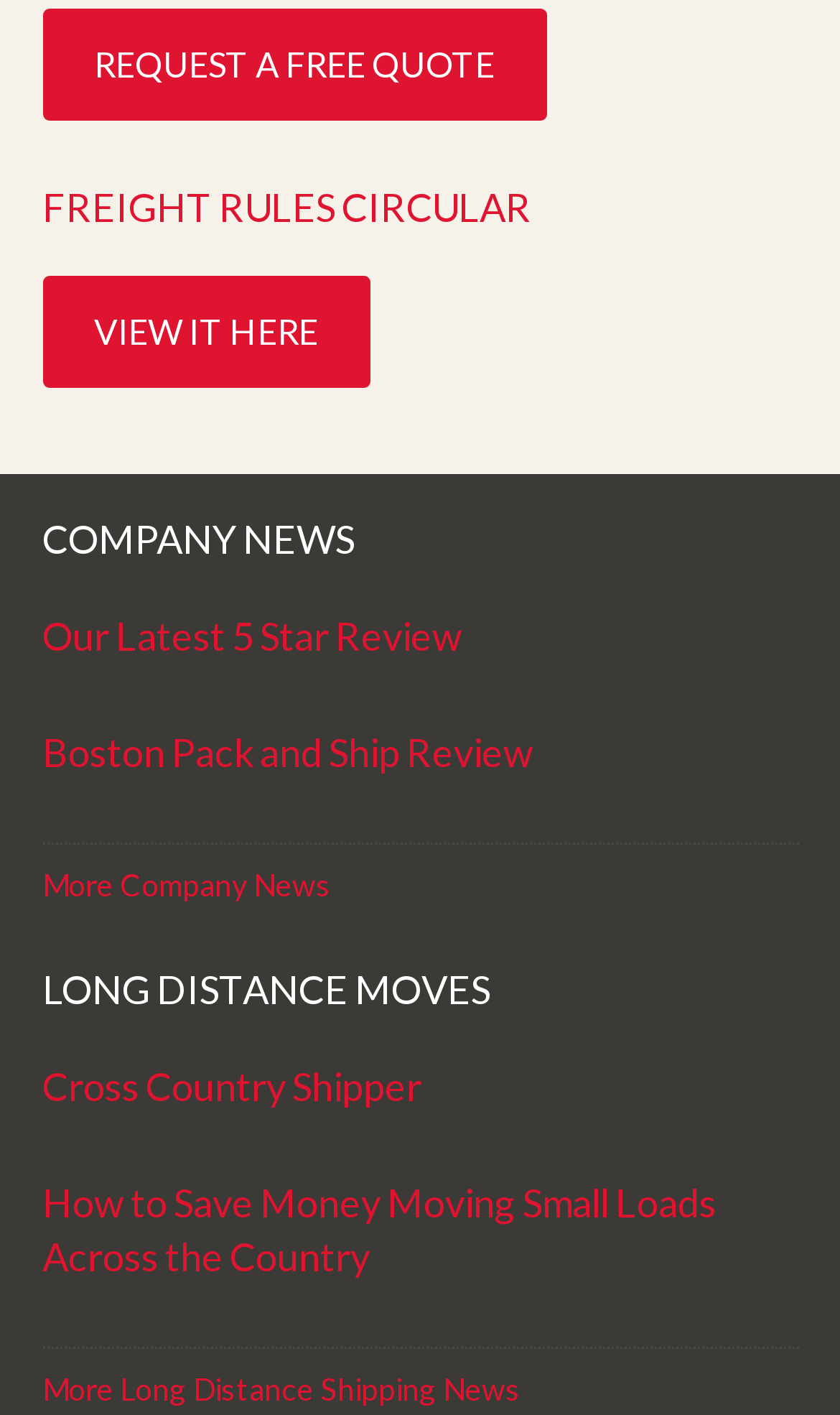Please answer the following question using a single word or phrase: 
What is the main topic of the third article?

Long Distance Moves